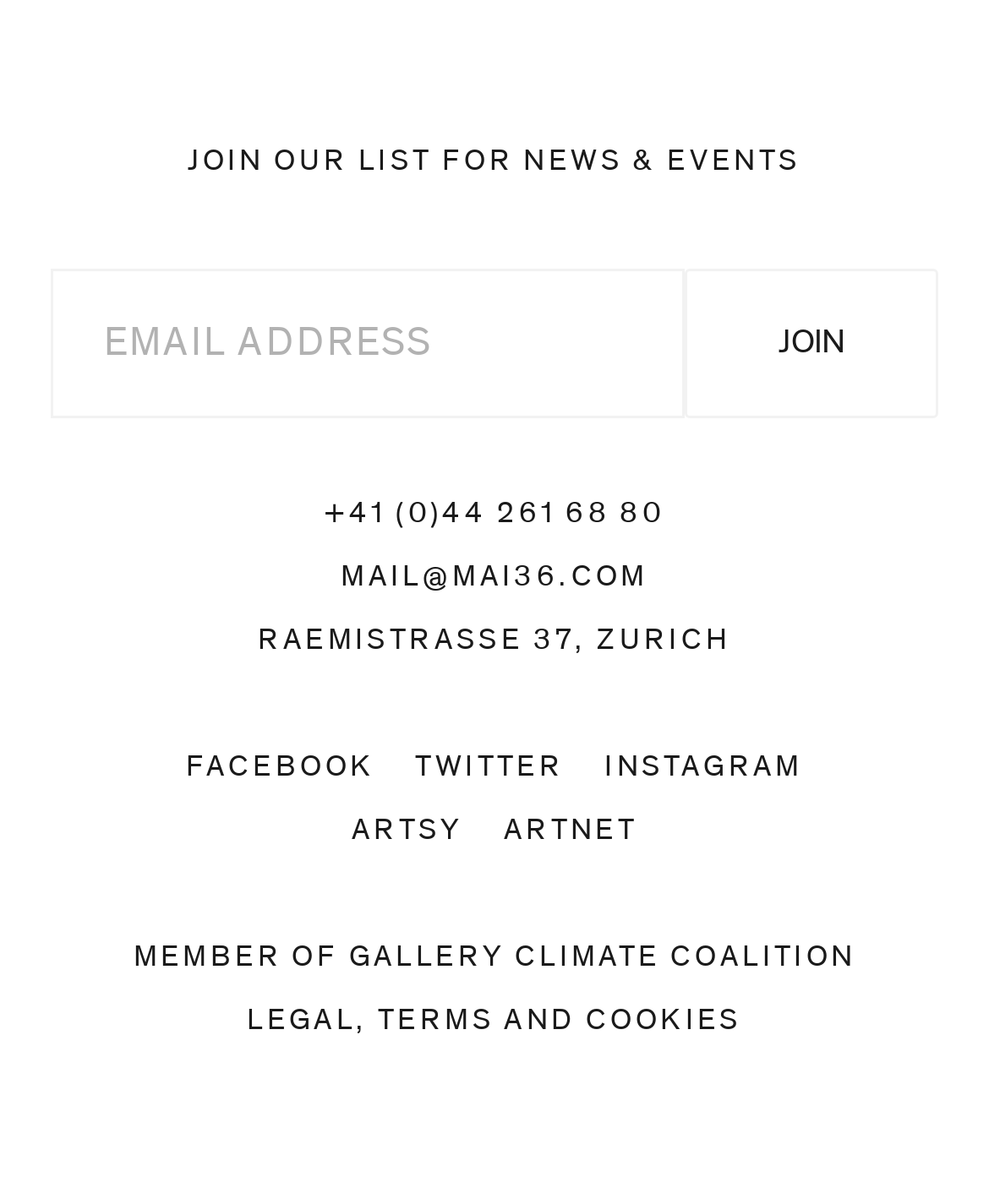What is the address listed?
Refer to the image and provide a one-word or short phrase answer.

Raemistrasse 37, Zurich